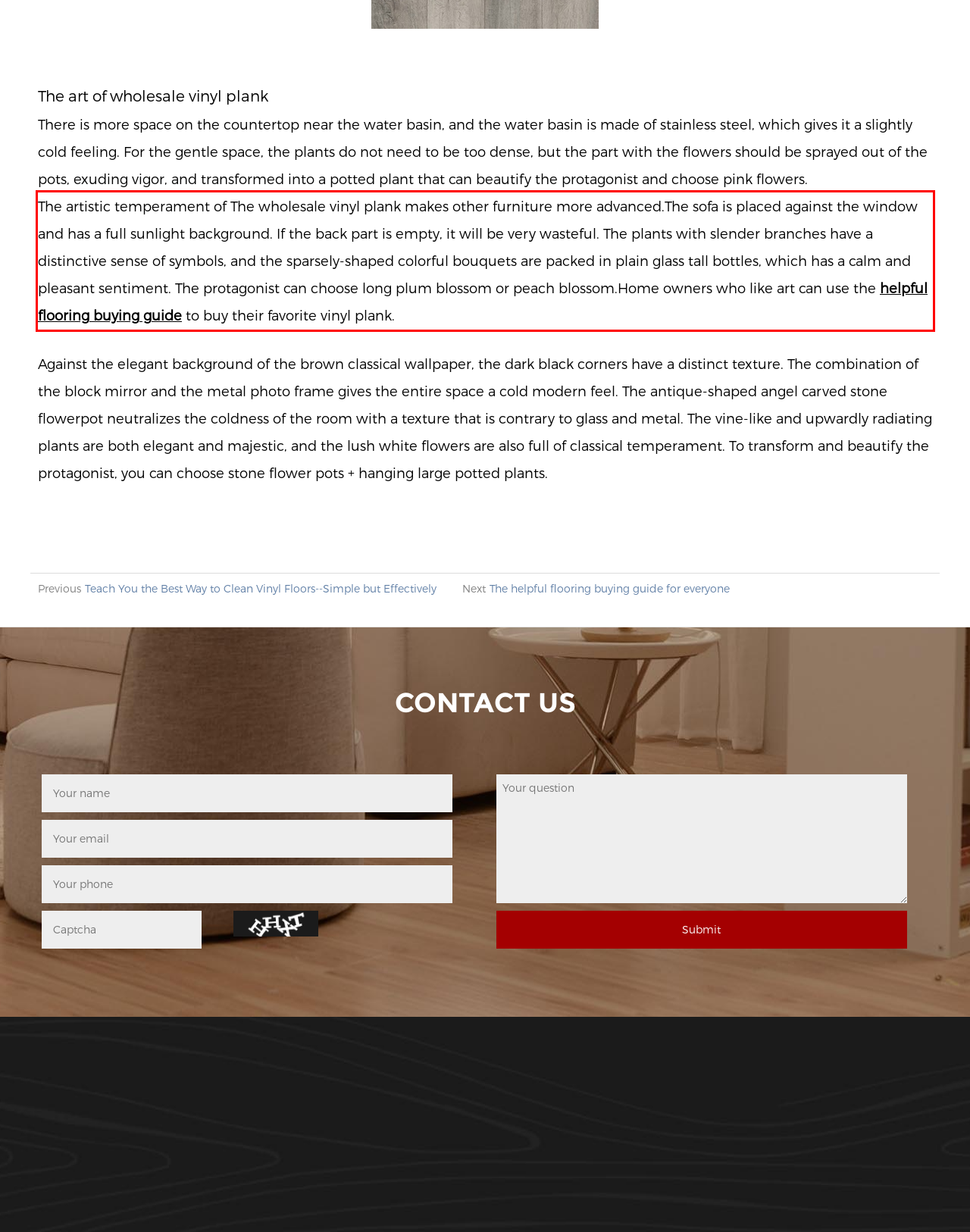Given a webpage screenshot, locate the red bounding box and extract the text content found inside it.

The artistic temperament of The wholesale vinyl plank makes other furniture more advanced.The sofa is placed against the window and has a full sunlight background. If the back part is empty, it will be very wasteful. The plants with slender branches have a distinctive sense of symbols, and the sparsely-shaped colorful bouquets are packed in plain glass tall bottles, which has a calm and pleasant sentiment. The protagonist can choose long plum blossom or peach blossom.Home owners who like art can use the helpful flooring buying guide to buy their favorite vinyl plank.